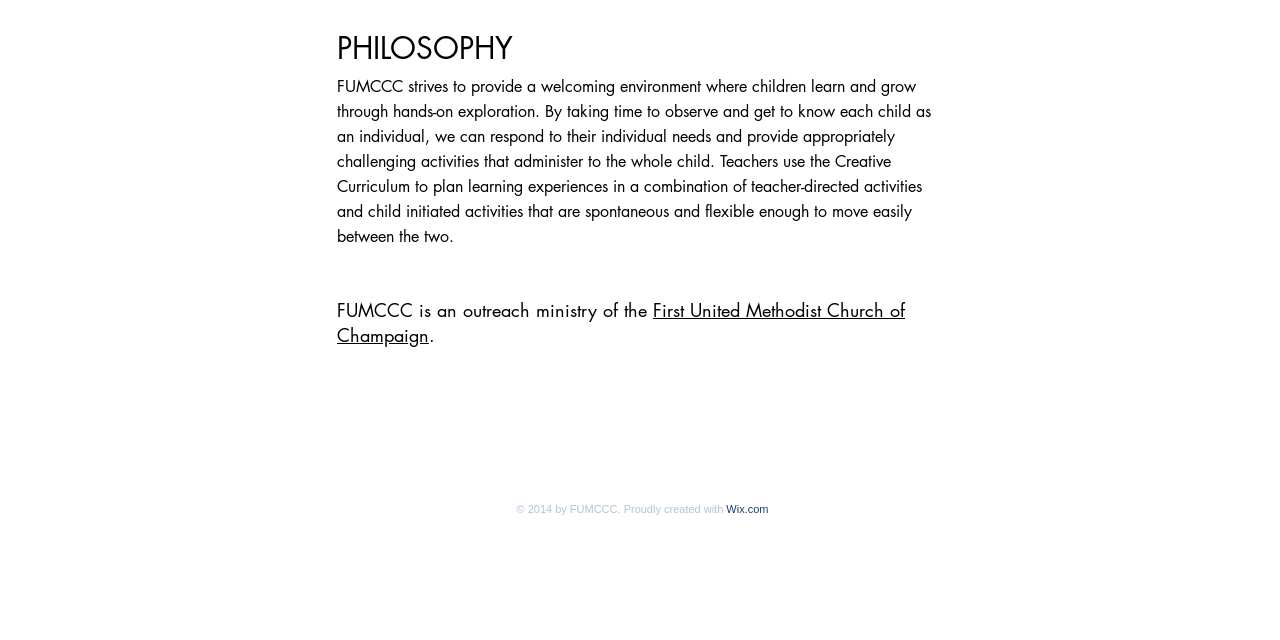Given the element description: "Wix.com", predict the bounding box coordinates of the UI element it refers to, using four float numbers between 0 and 1, i.e., [left, top, right, bottom].

[0.567, 0.786, 0.6, 0.805]